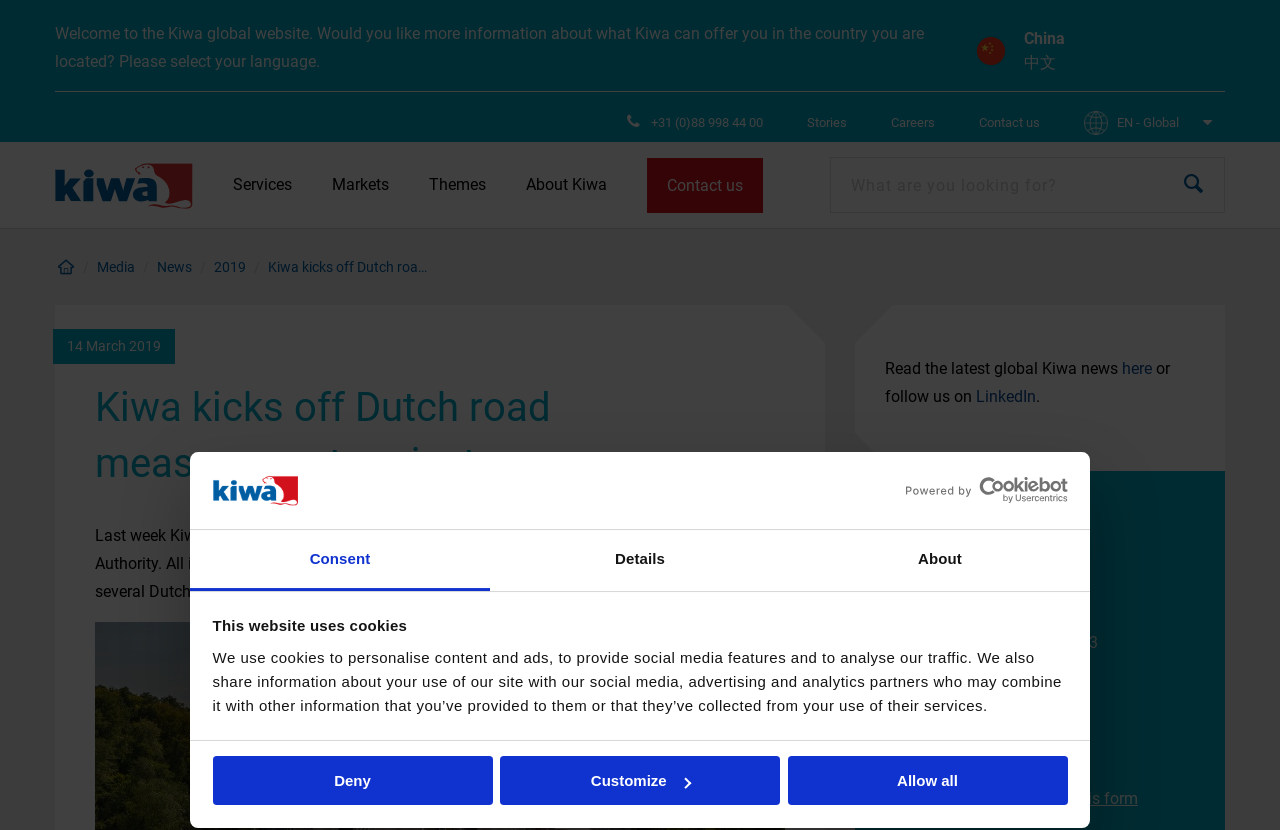Using the element description provided, determine the bounding box coordinates in the format (top-left x, top-left y, bottom-right x, bottom-right y). Ensure that all values are floating point numbers between 0 and 1. Element description: Contact us

[0.749, 0.131, 0.828, 0.164]